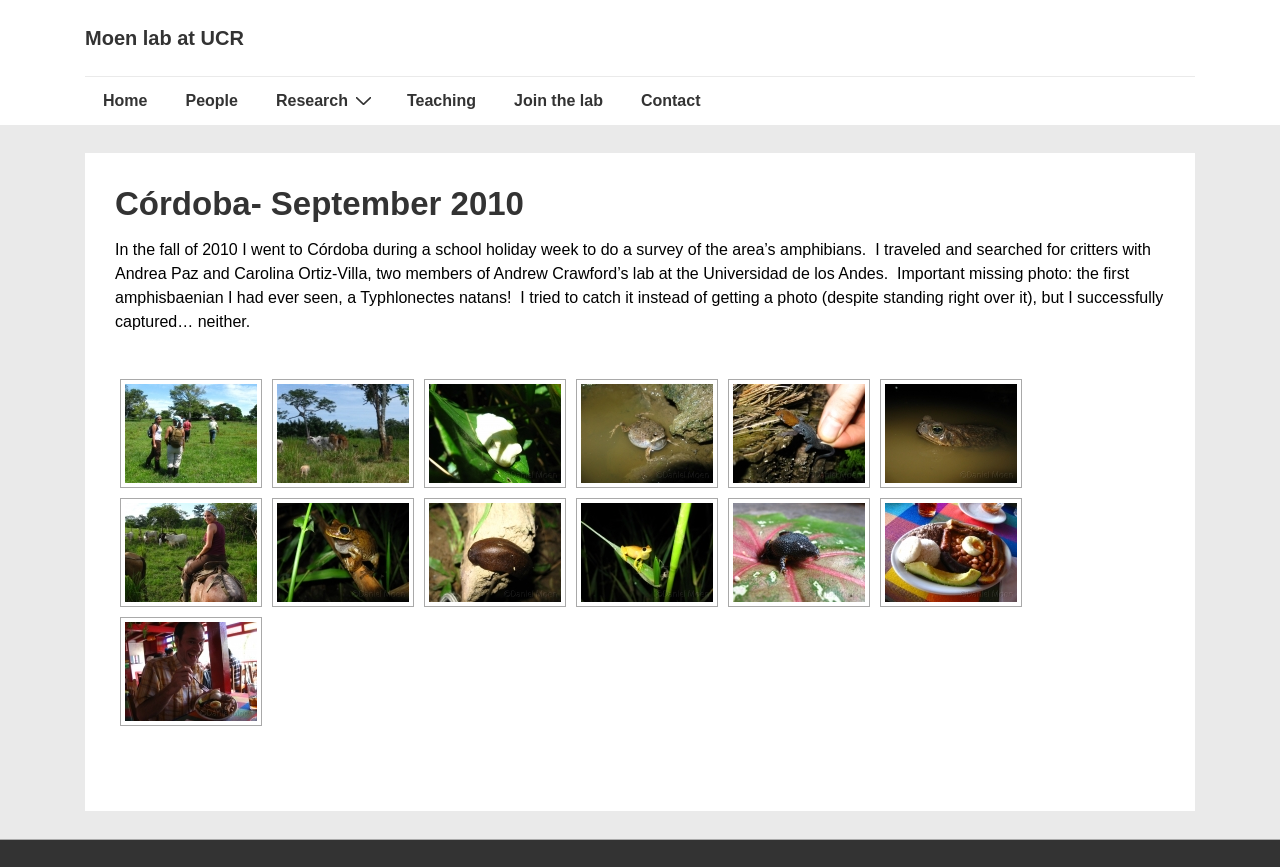Locate the bounding box coordinates of the region to be clicked to comply with the following instruction: "View the 'img_5634_watermark' image". The coordinates must be four float numbers between 0 and 1, in the form [left, top, right, bottom].

[0.098, 0.443, 0.201, 0.557]